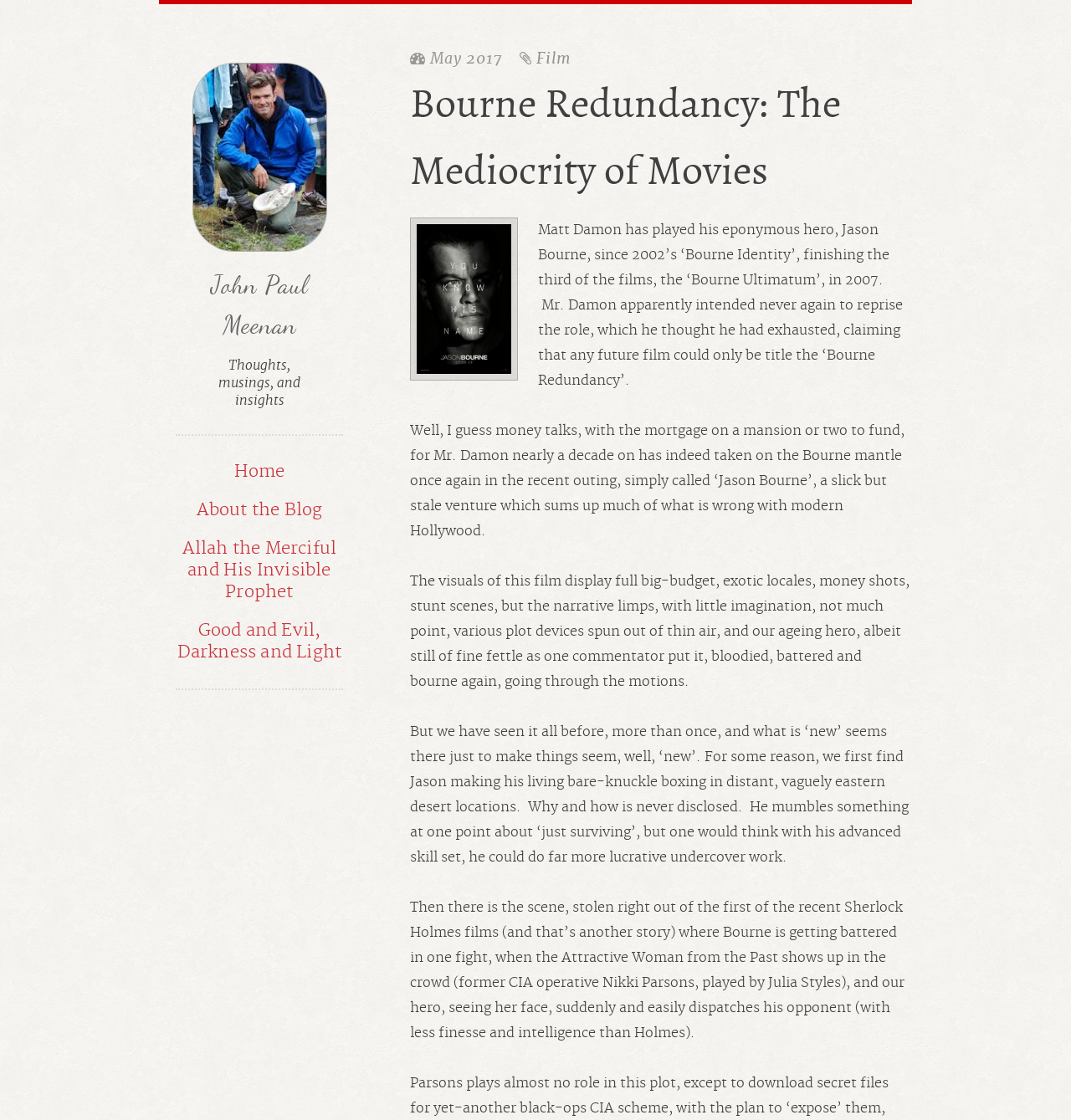What is the name of the author?
Offer a detailed and exhaustive answer to the question.

The author's name is mentioned in the heading 'John Paul Meenan' which is a link and has a bounding box coordinates of [0.164, 0.235, 0.32, 0.307].